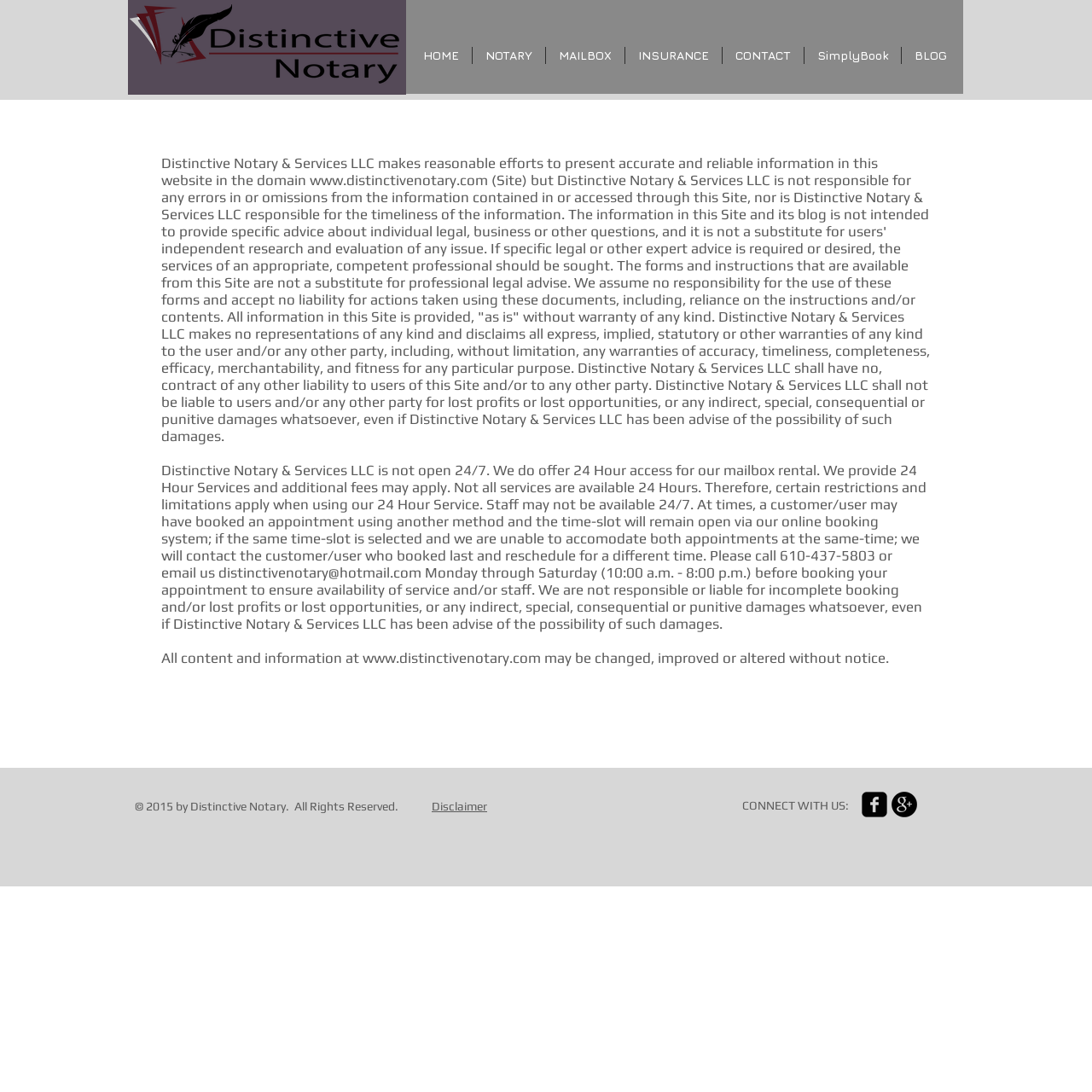Please determine the bounding box coordinates of the section I need to click to accomplish this instruction: "Email distinctivenotary@hotmail.com".

[0.2, 0.516, 0.386, 0.532]